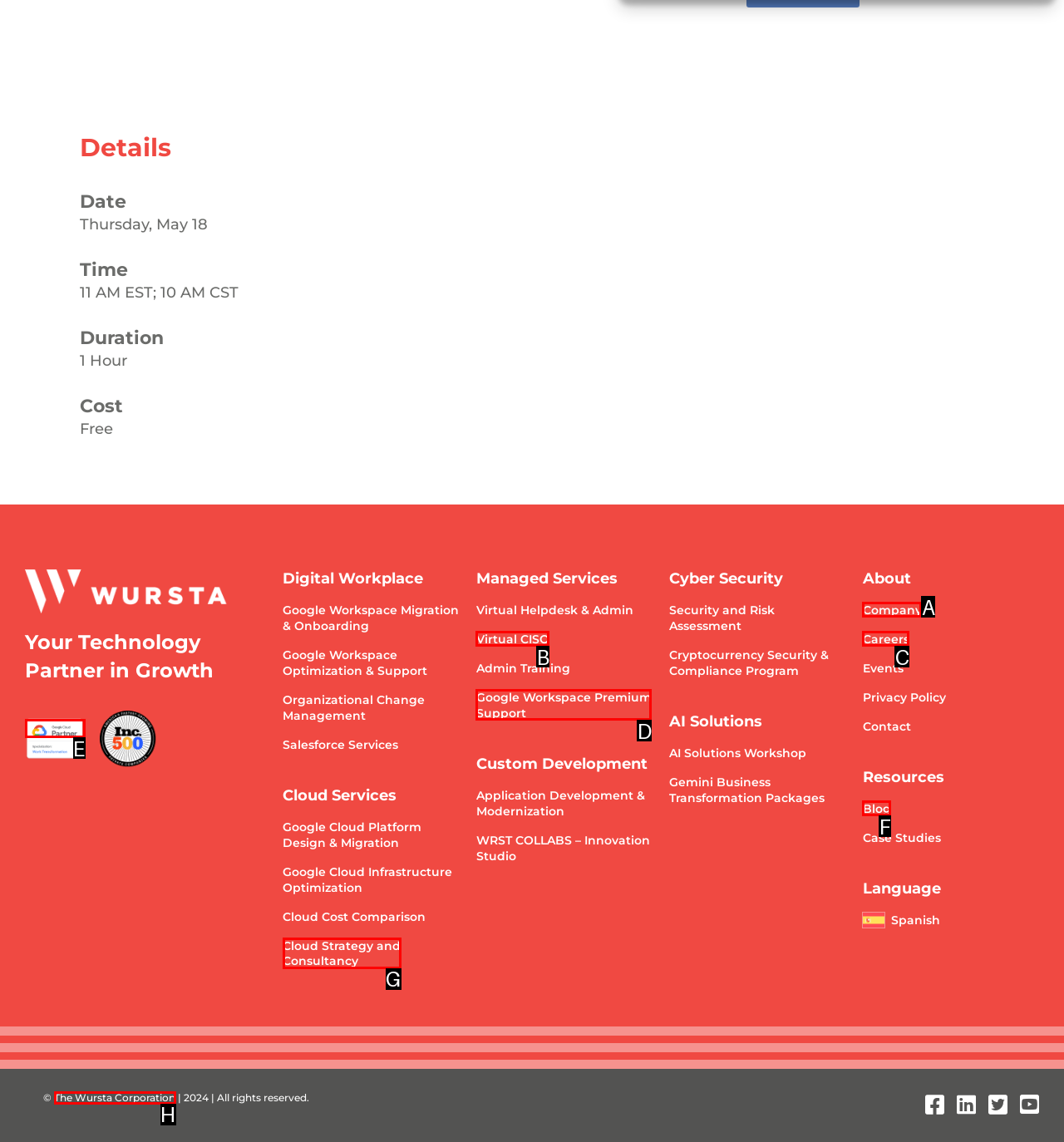Identify the matching UI element based on the description: Living in China
Reply with the letter from the available choices.

None